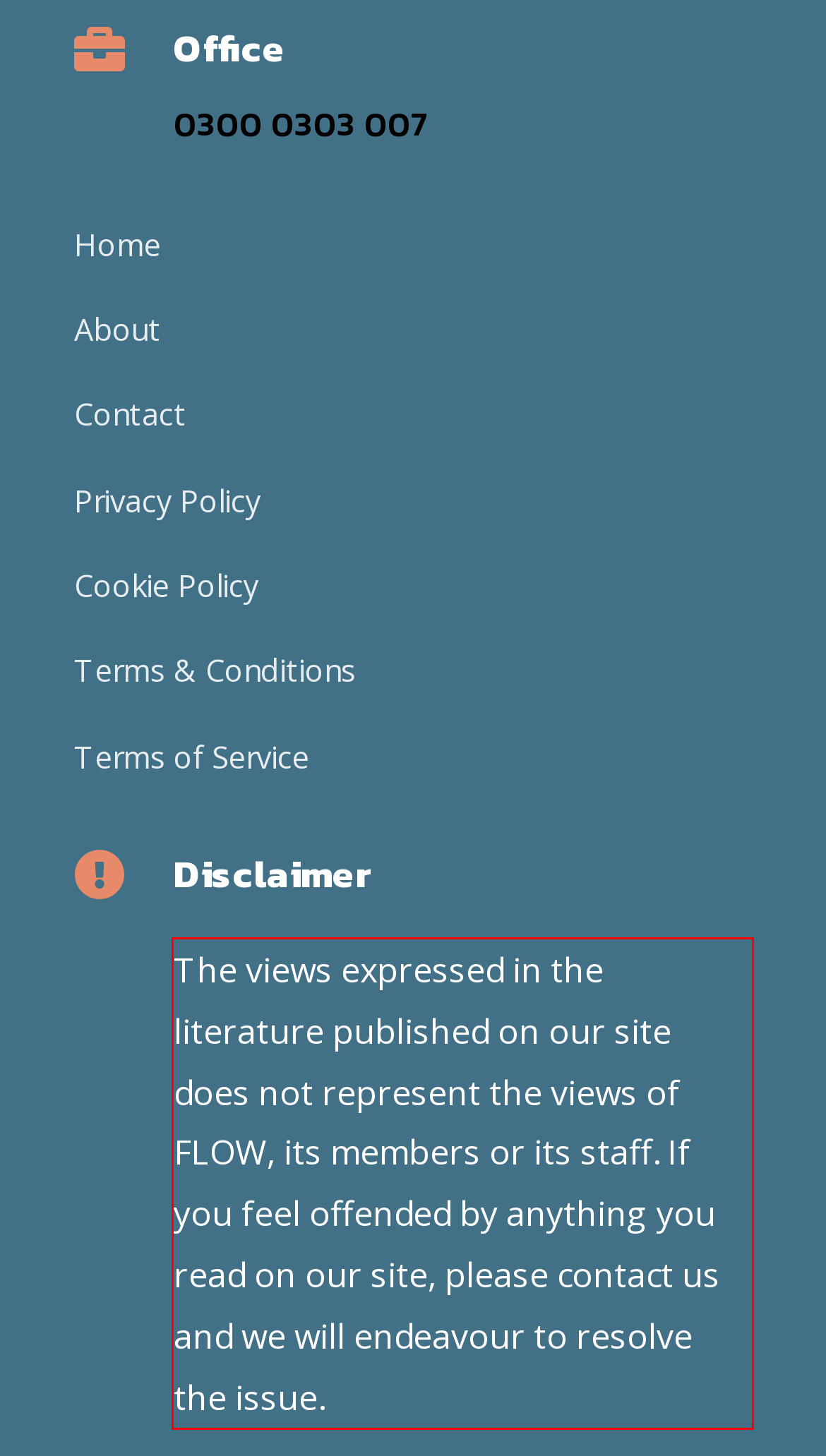From the screenshot of the webpage, locate the red bounding box and extract the text contained within that area.

The views expressed in the literature published on our site does not represent the views of FLOW, its members or its staff. If you feel offended by anything you read on our site, please contact us and we will endeavour to resolve the issue.